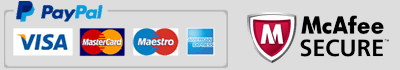What security emblem is displayed?
Please craft a detailed and exhaustive response to the question.

The image features the McAfee Secure emblem, which signifies that the website is protected with McAfee's security measures, ensuring safe online shopping experiences for users.